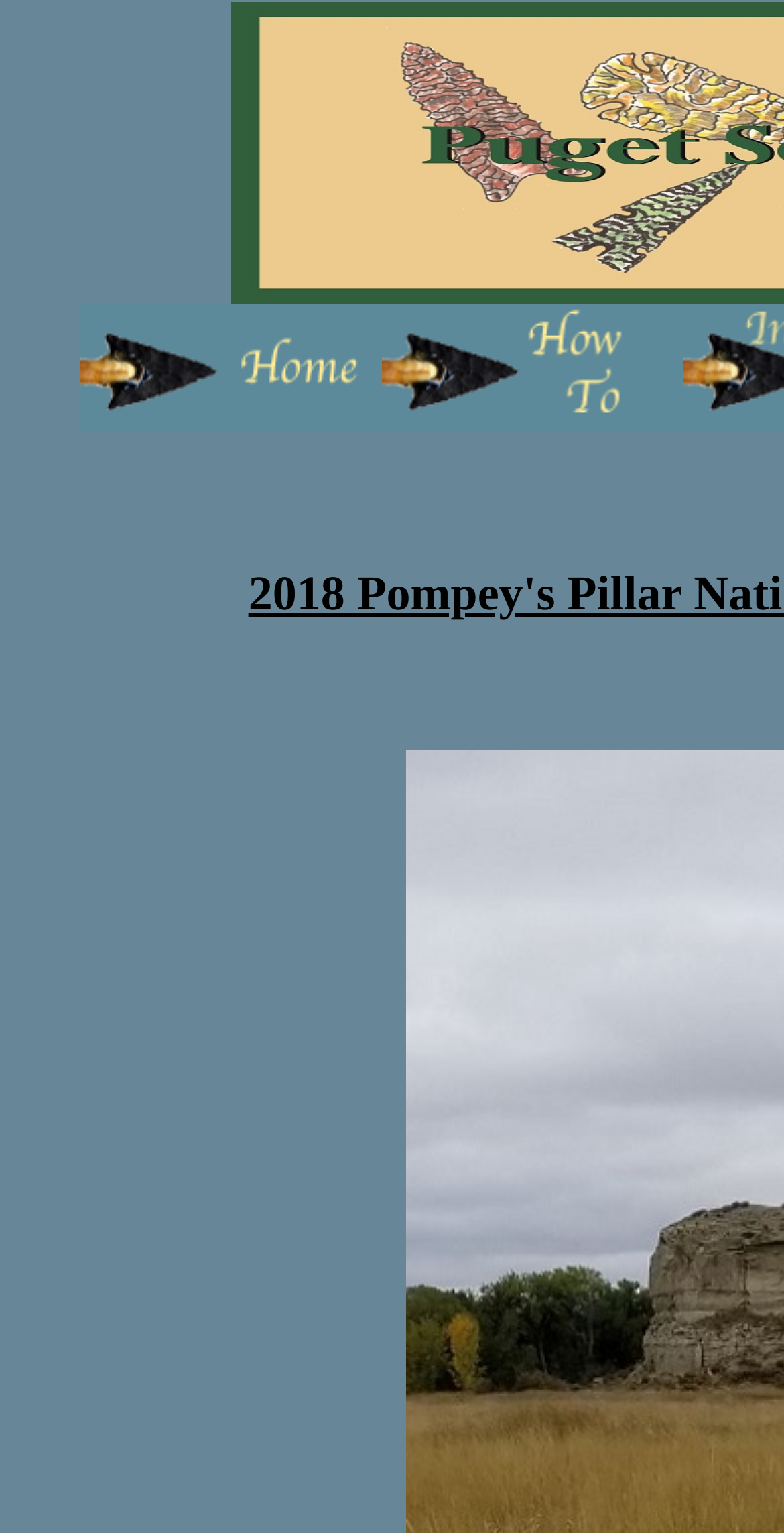Determine the bounding box coordinates for the HTML element mentioned in the following description: "title="null"". The coordinates should be a list of four floats ranging from 0 to 1, represented as [left, top, right, bottom].

[0.103, 0.265, 0.487, 0.287]